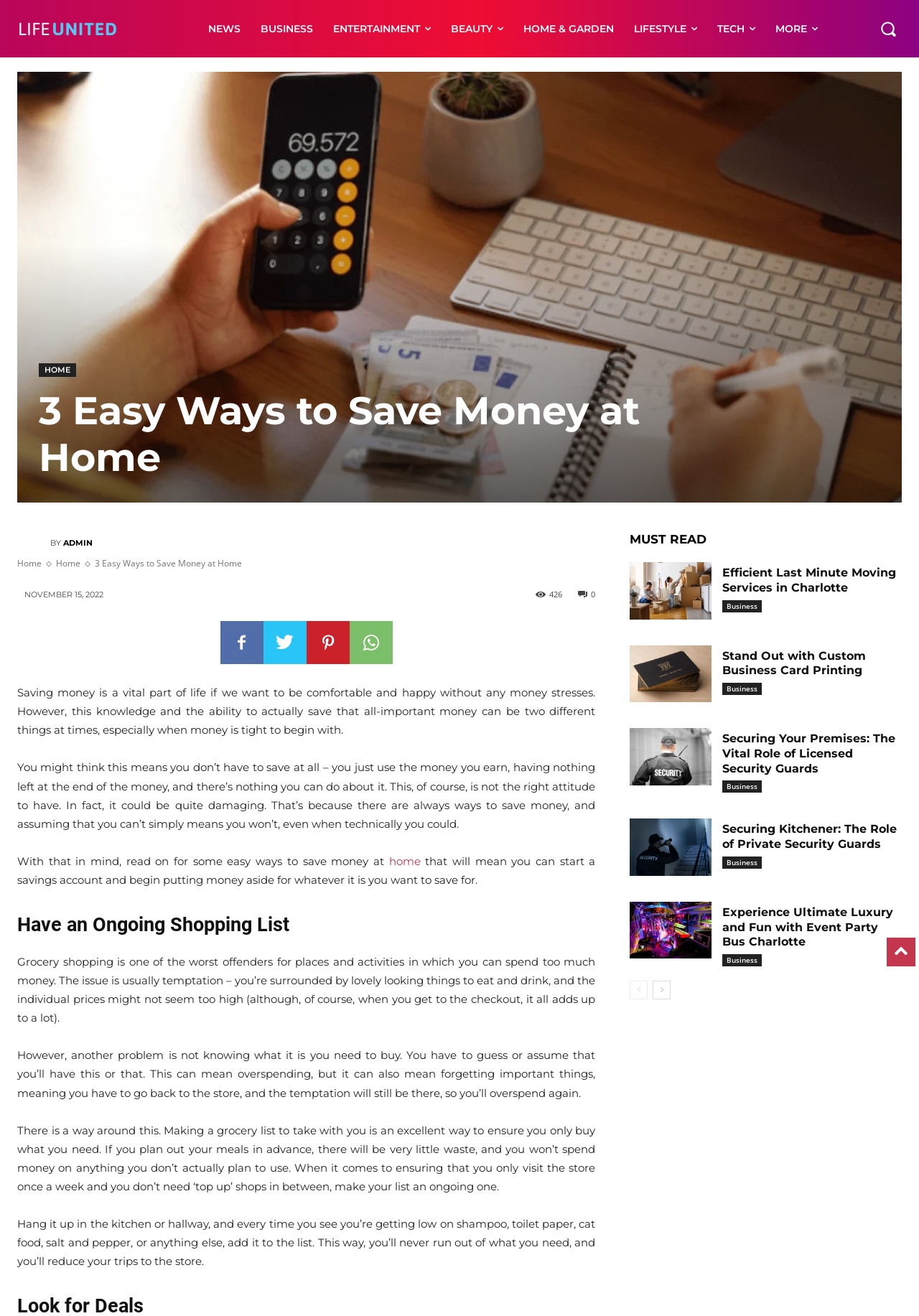From the element description: "parent_node: BY title="Admin"", extract the bounding box coordinates of the UI element. The coordinates should be expressed as four float numbers between 0 and 1, in the order [left, top, right, bottom].

[0.019, 0.402, 0.055, 0.423]